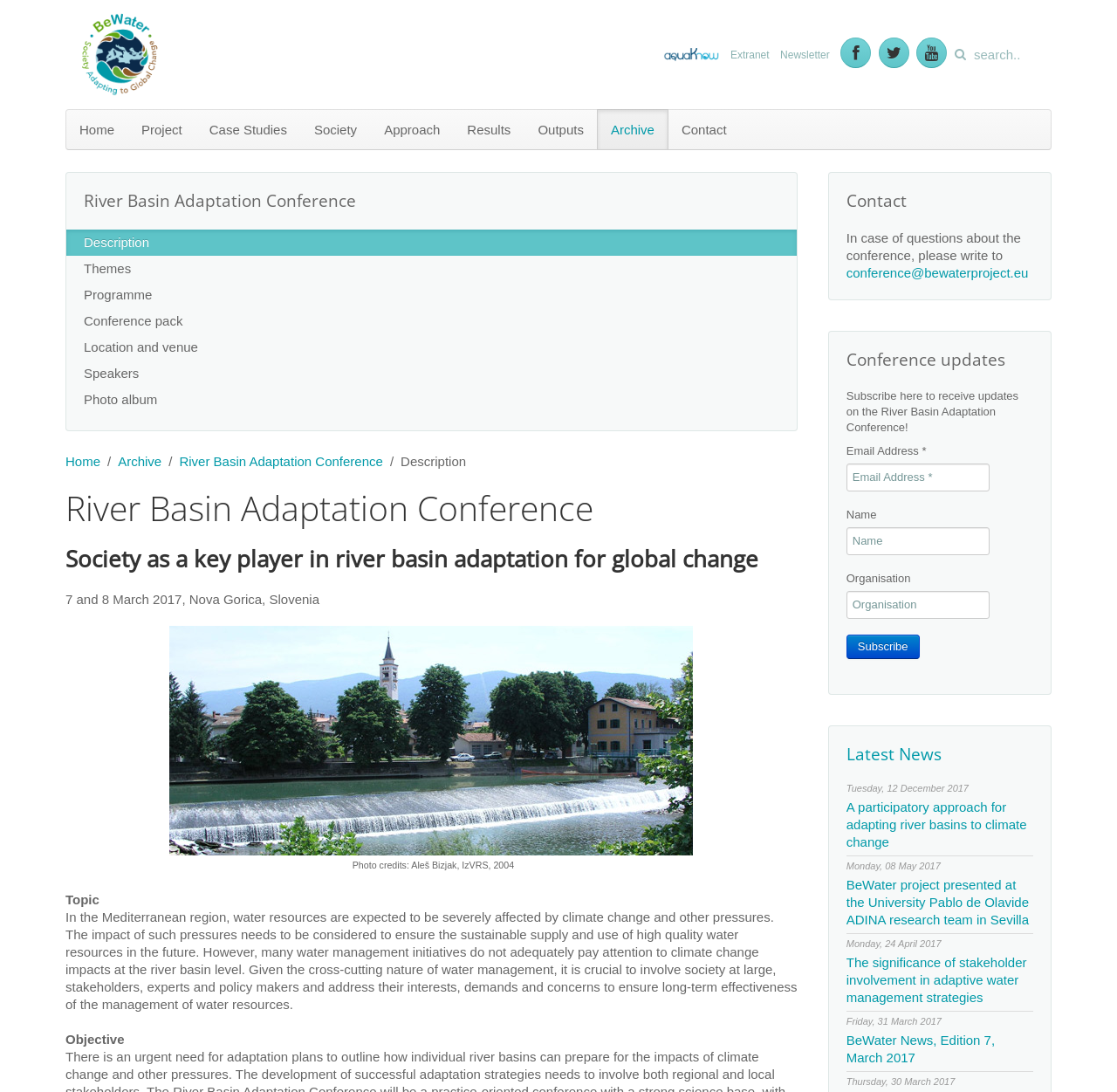What is the purpose of the BeWater project?
Please give a detailed and elaborate answer to the question based on the image.

The BeWater project aims to involve society in identifying sustainable, adaptive river basin management options in the face of global change in the Mediterranean region, as mentioned in the webpage.